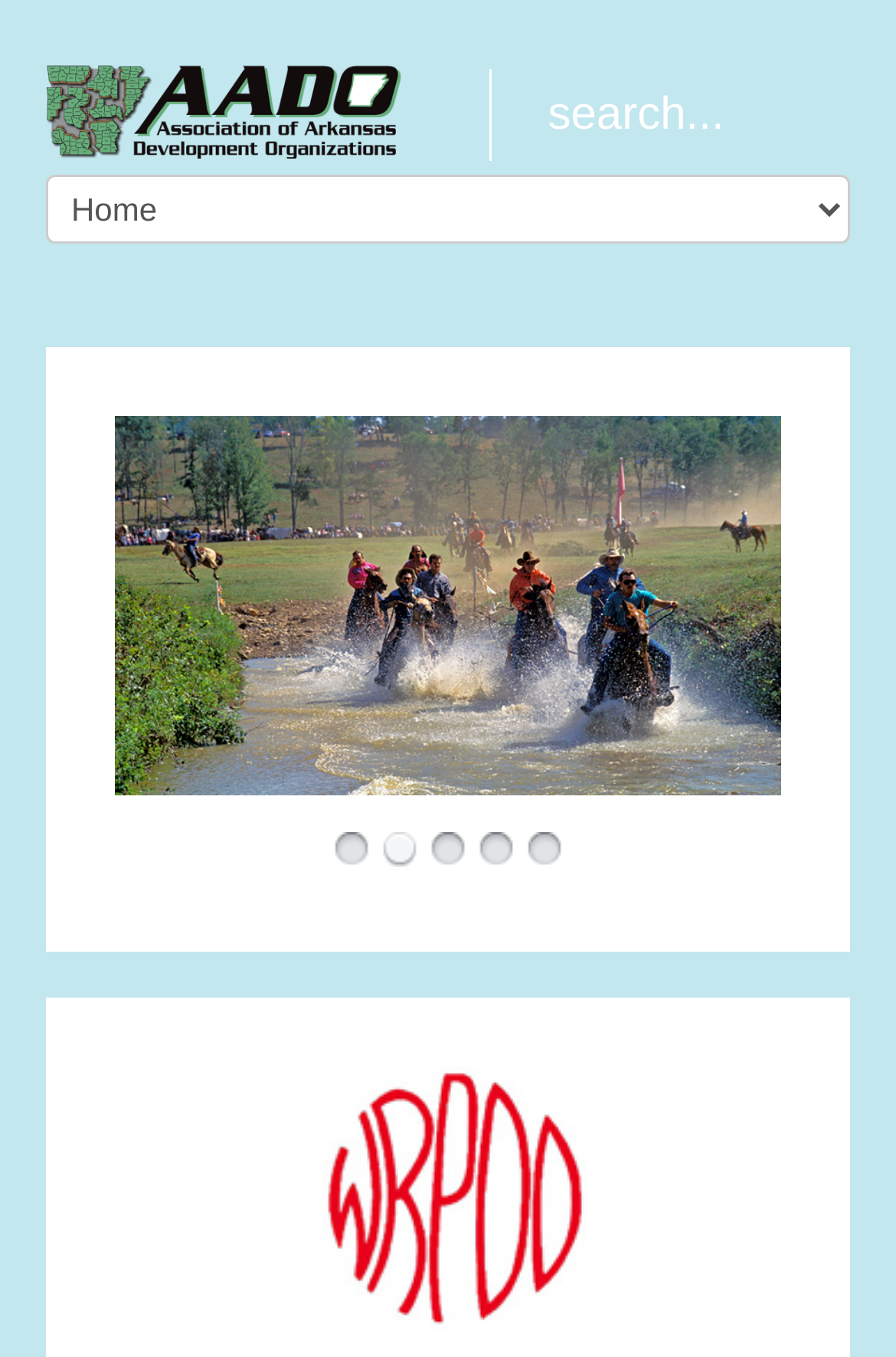Respond with a single word or phrase for the following question: 
Is there a dropdown menu on the webpage?

Yes